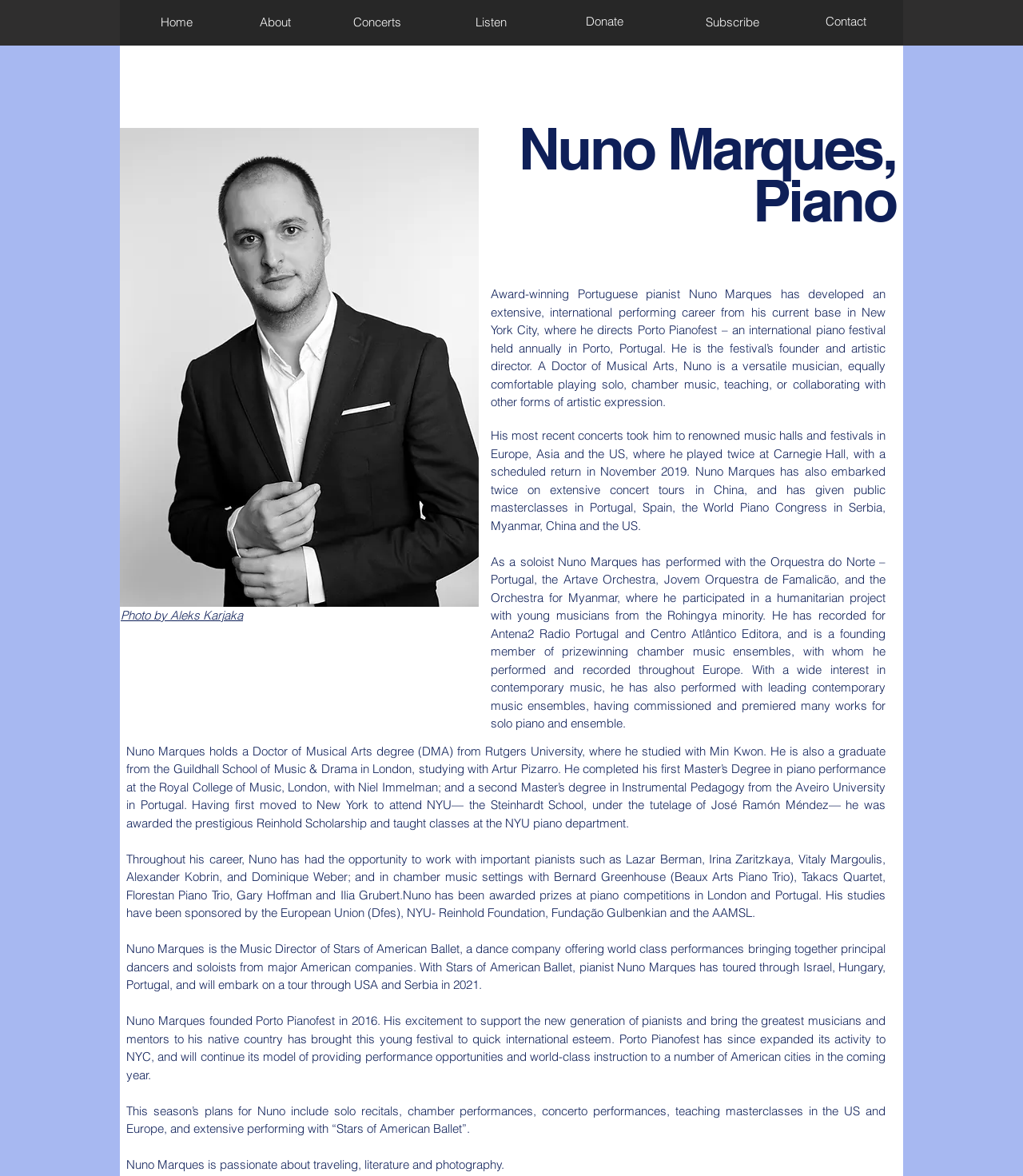Please identify the bounding box coordinates of the element on the webpage that should be clicked to follow this instruction: "Click on the 'Home' link". The bounding box coordinates should be given as four float numbers between 0 and 1, formatted as [left, top, right, bottom].

[0.117, 0.005, 0.228, 0.033]